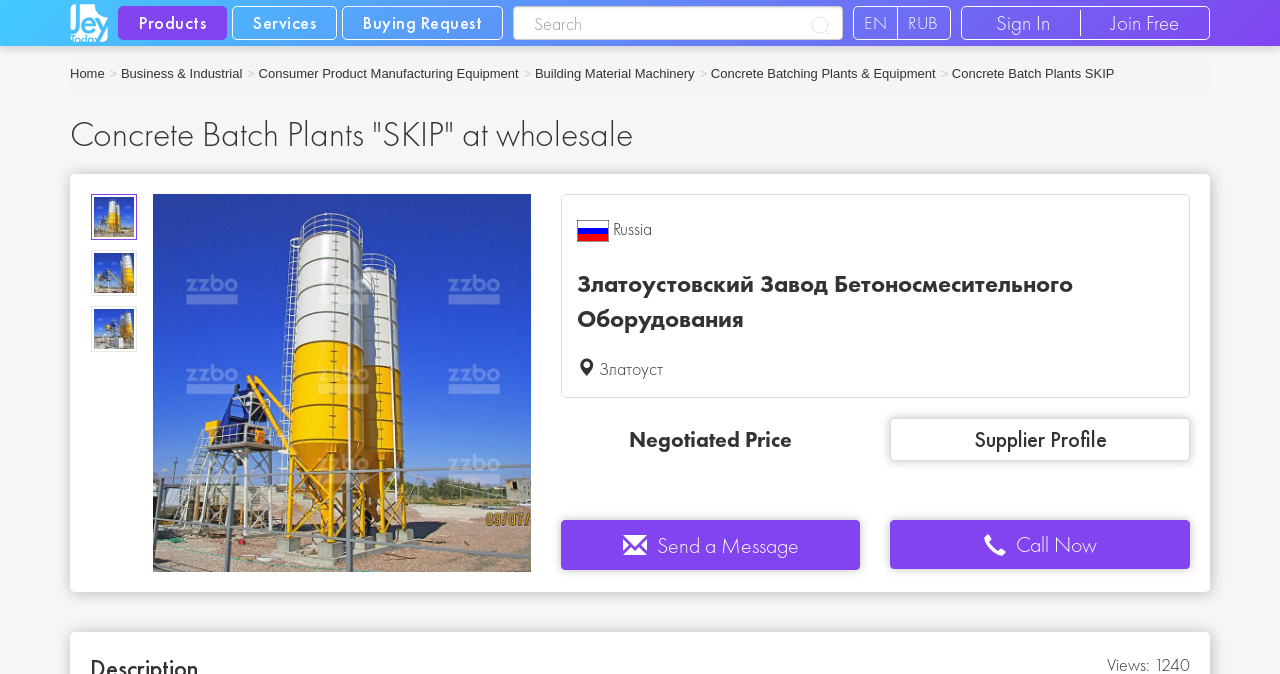Please study the image and answer the question comprehensively:
What is the category of the product?

I found the category by looking at the links in the navigation menu. The link 'Building Material Machinery' is one of the options, and it seems to be related to the product 'Concrete Batch Plants SKIP'.